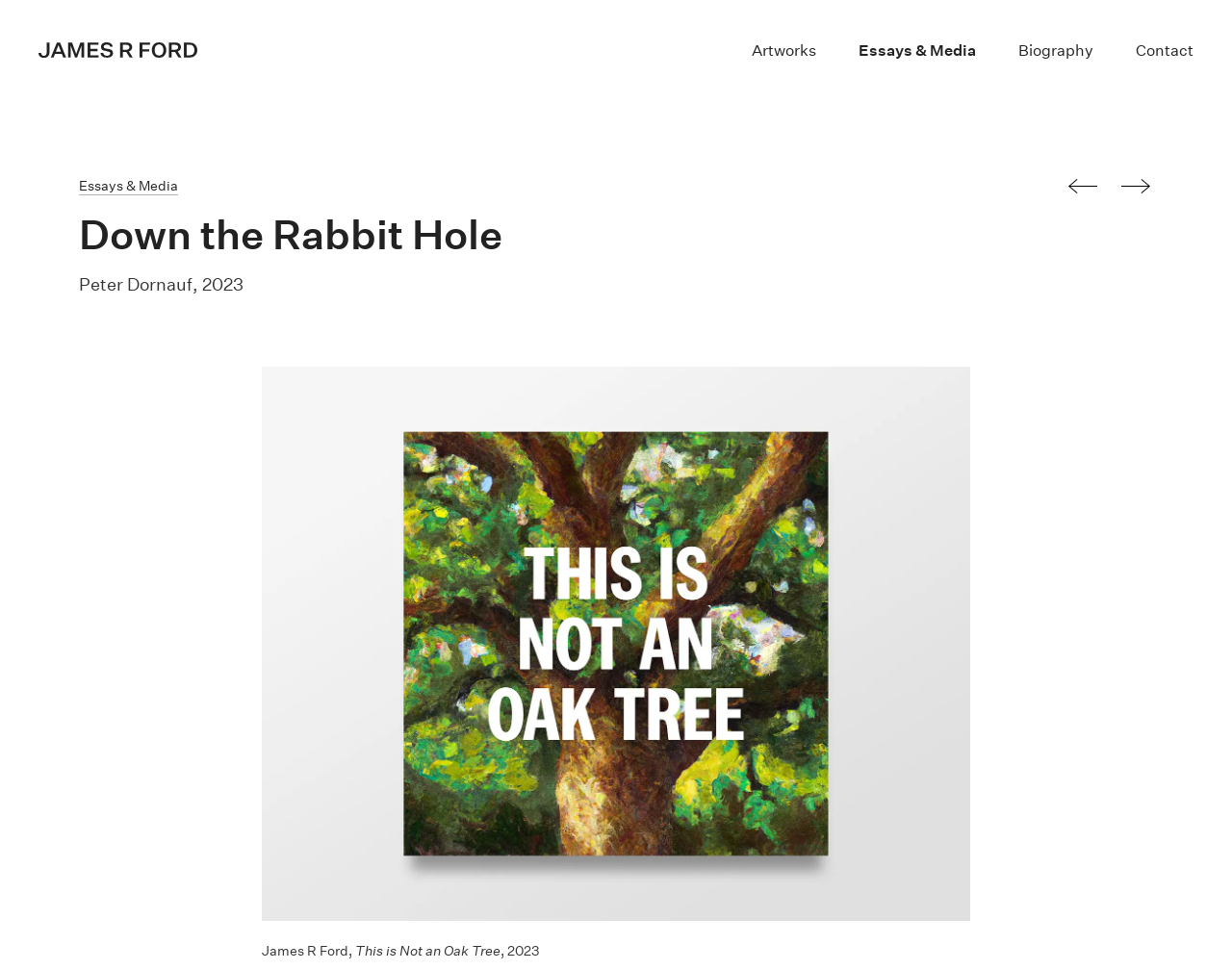Detail the various sections and features of the webpage.

The webpage is titled "Down the Rabbit Hole" and features a logo at the top left corner. The logo is accompanied by a navigation menu with links to "Artworks", "Essays & Media", "Biography", and "Contact" at the top right corner. 

Below the navigation menu, there is a prominent heading "Down the Rabbit Hole" that spans across the top section of the page. 

On the left side of the page, there is a section with a link to "Essays & Media" and a text "Peter Dornauf, 2023" indicating the author and publication date of an essay. 

At the bottom right corner of the page, there are two lines of text: "James R Ford," and "This is Not an Oak Tree". 

There are also two social media links or icons at the top right corner, but their exact purpose is not specified.